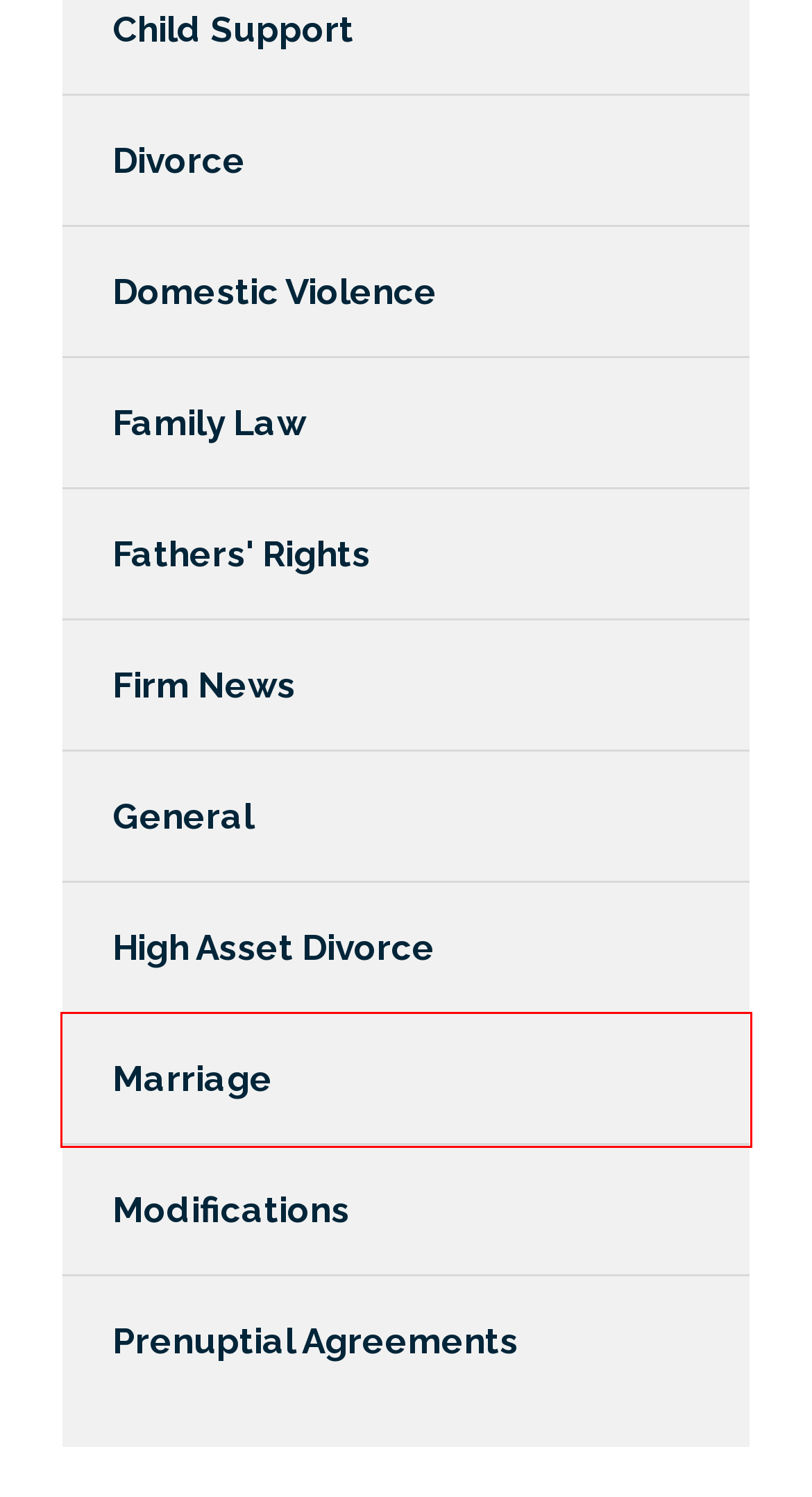Observe the provided screenshot of a webpage that has a red rectangle bounding box. Determine the webpage description that best matches the new webpage after clicking the element inside the red bounding box. Here are the candidates:
A. Domestic Violence Archives - Wilson Goodman Law
B. Fathers' Rights Archives - Wilson Goodman Law
C. Marriage Archives - Wilson Goodman Law
D. General Archives - Wilson Goodman Law
E. Firm News Archives - Wilson Goodman Law
F. Family Law Archives - Wilson Goodman Law
G. Divorce Archives - Wilson Goodman Law
H. How Long Does Divorce Paperwork Take?

C